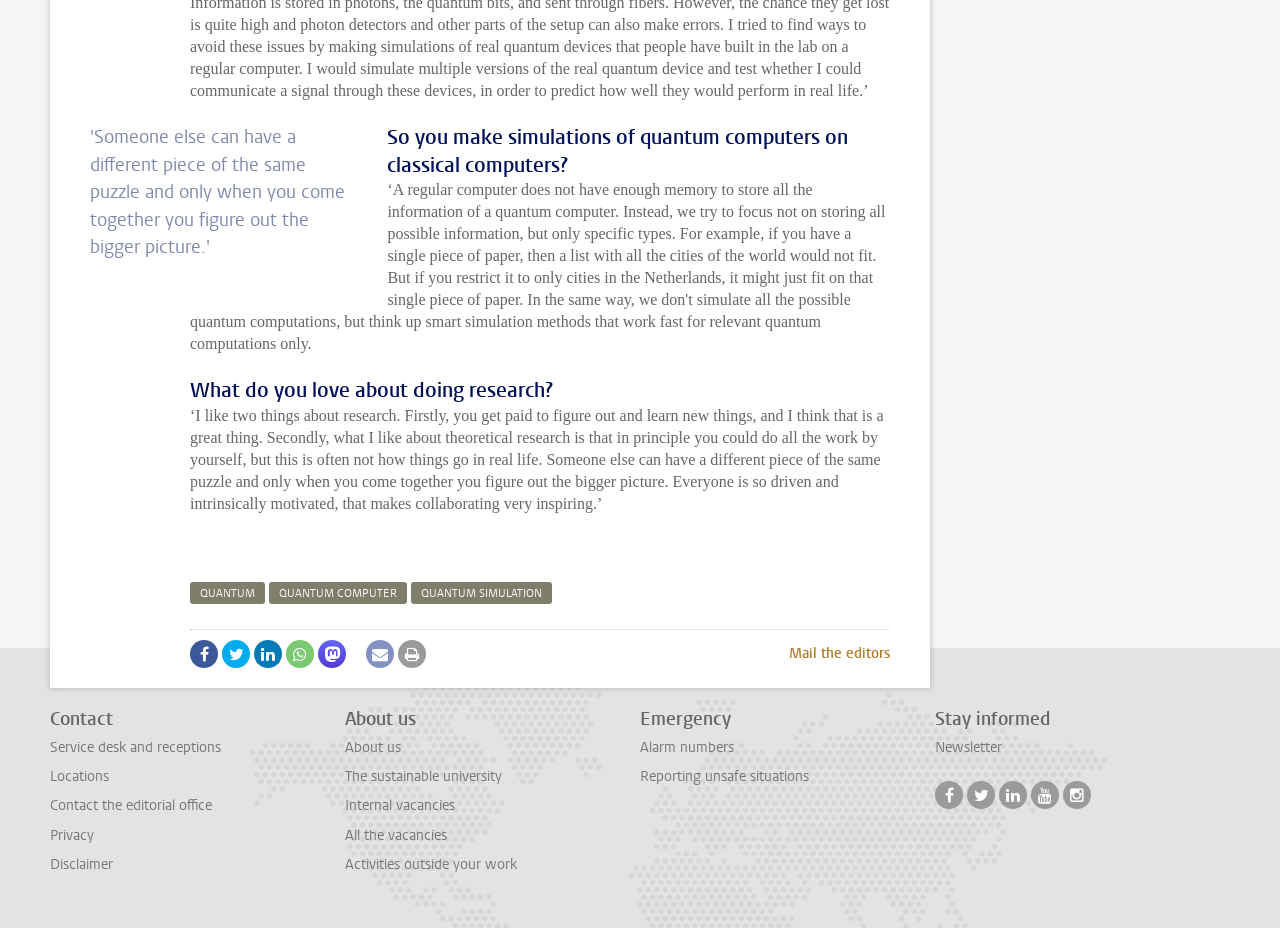Use the information in the screenshot to answer the question comprehensively: What social media platforms are available?

The presence of multiple social media platform icons, such as '', '', and '', suggests that the organization has a presence on multiple social media platforms.